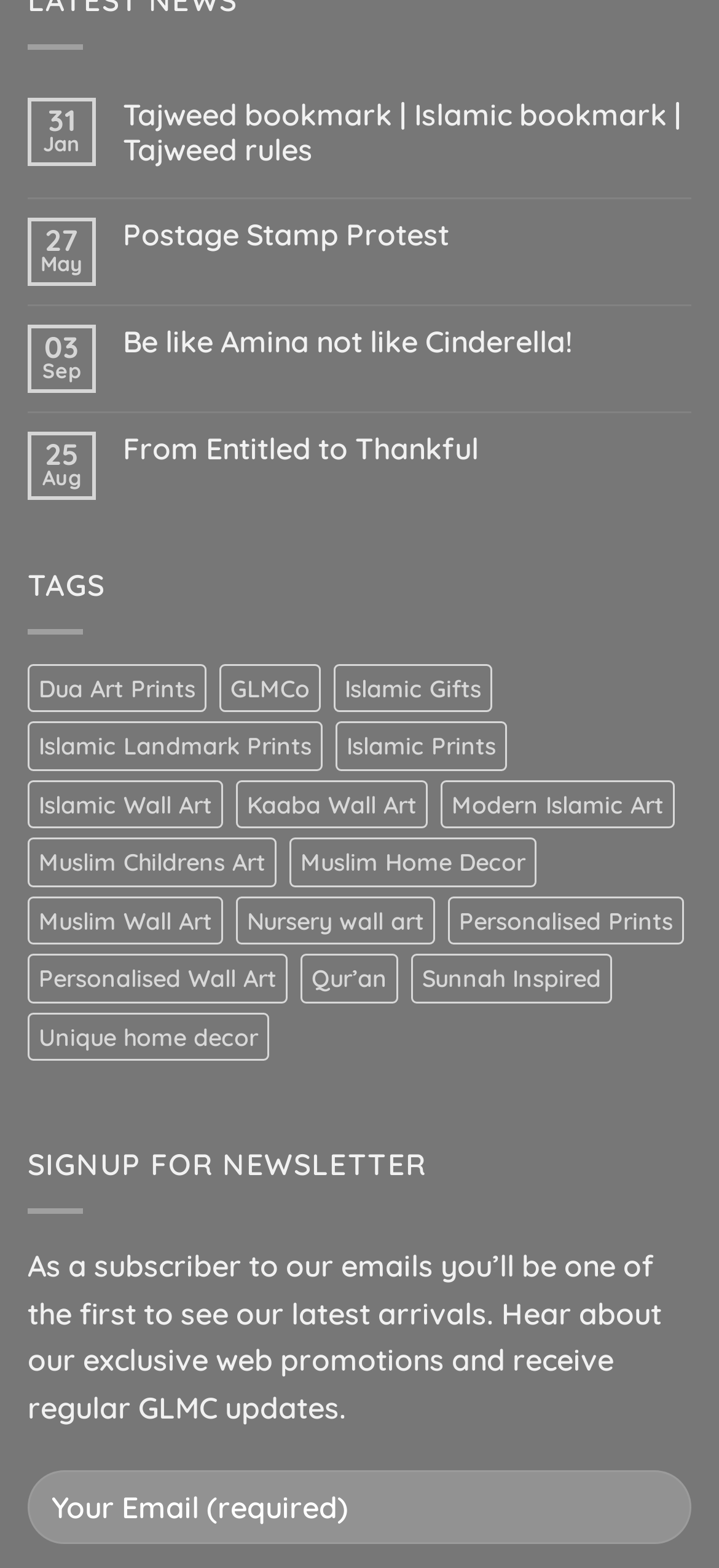Determine the bounding box coordinates for the UI element matching this description: "From Entitled to Thankful".

[0.171, 0.275, 0.962, 0.298]